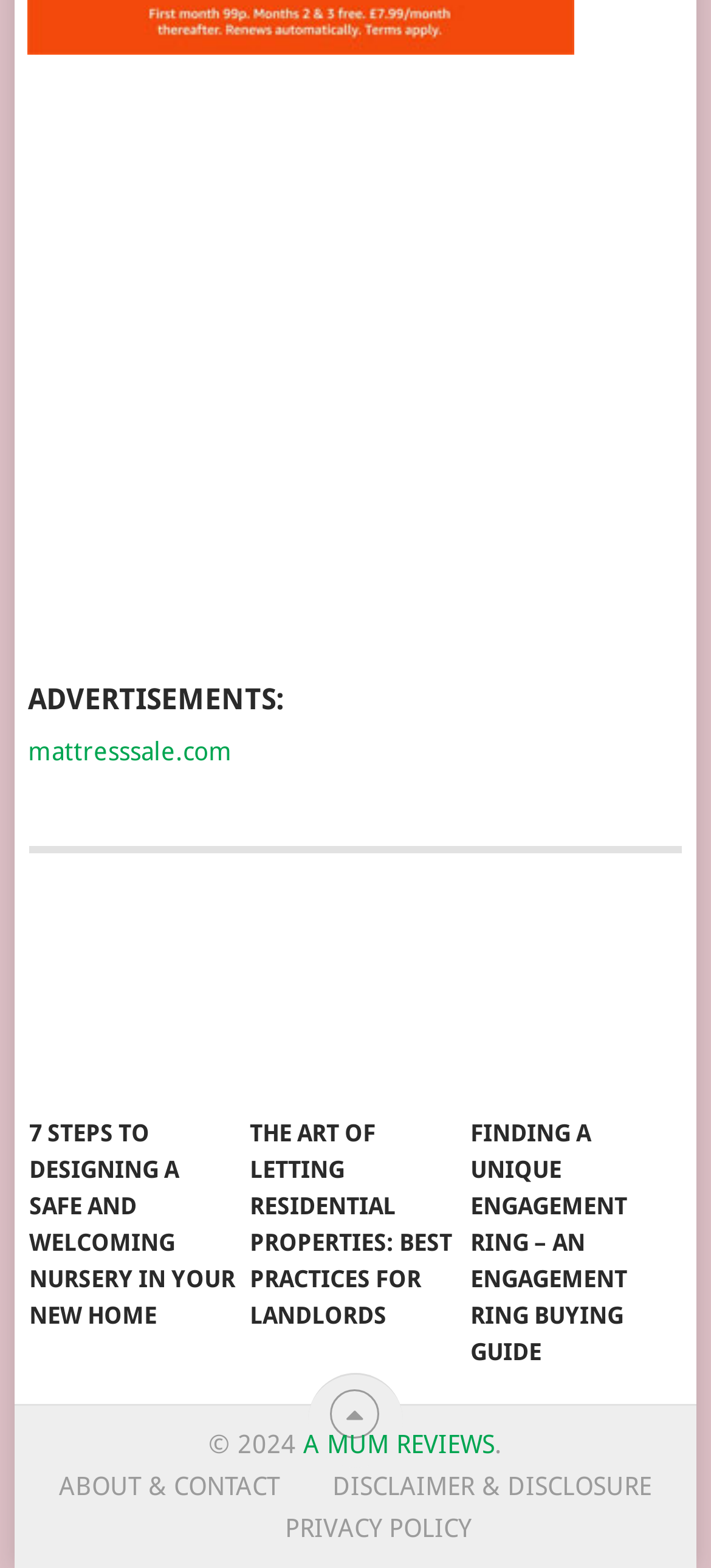What is the copyright year of the webpage?
From the screenshot, supply a one-word or short-phrase answer.

2024